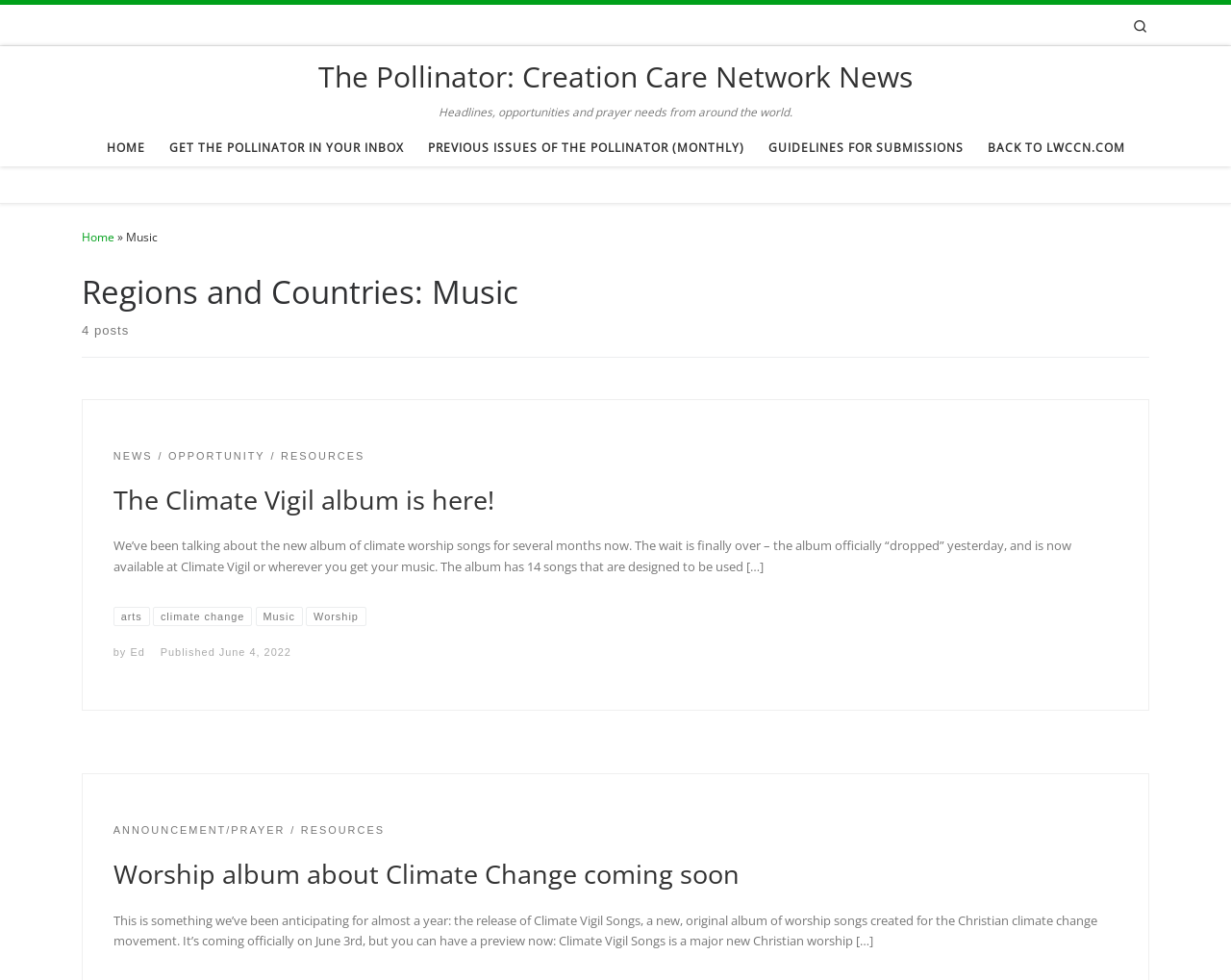What is the category of the post 'The Climate Vigil album is here!'?
Answer with a single word or phrase, using the screenshot for reference.

NEWS